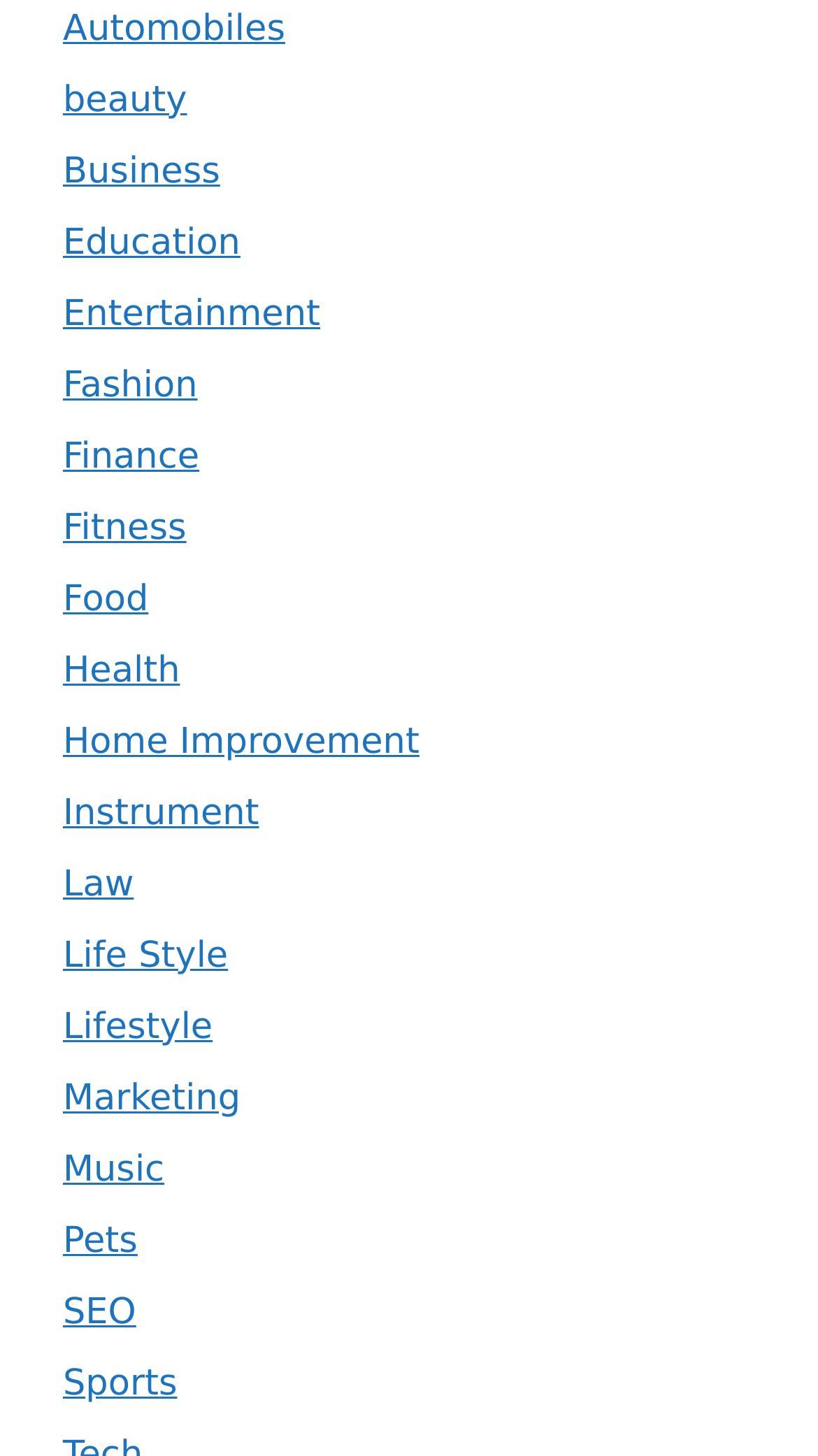How many categories are listed on the webpage?
Please respond to the question with a detailed and thorough explanation.

I counted the number of links on the webpage, and there are 18 categories listed, ranging from Automobiles to Sports.